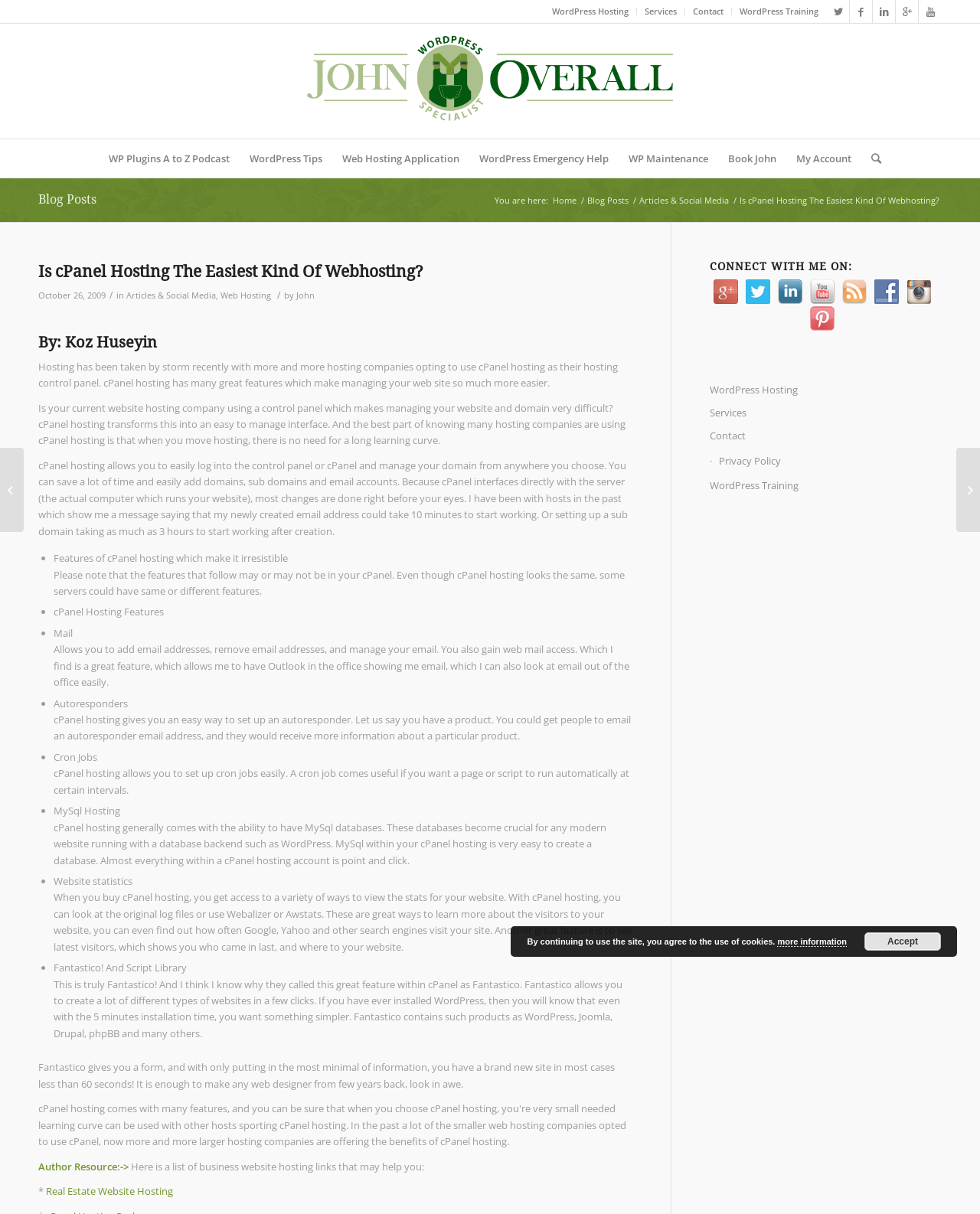Construct a thorough caption encompassing all aspects of the webpage.

This webpage is about cPanel hosting, a type of web hosting control panel. At the top, there are several links to other pages, including "WordPress Hosting", "Services", "Contact", and "WordPress Training". Below these links, there is a section with a heading "Is cPanel Hosting The Easiest Kind Of Webhosting?" and a subheading "By: Koz Huseyin". 

The main content of the page is divided into several sections. The first section discusses the benefits of cPanel hosting, including its ease of use and features that make managing a website easier. The second section lists the features of cPanel hosting, including mail management, autoresponders, cron jobs, MySql hosting, website statistics, and Fantastico, a script library that allows users to easily install various types of websites.

On the right side of the page, there is a section titled "CONNECT WITH ME ON:" with links to the author's social media profiles, including Google+, Twitter, and LinkedIn. There is also a complementary section with a heading "Author Resource:" that lists links to business website hosting resources.

At the bottom of the page, there are more links to other pages, including "Real Estate Website Hosting". Overall, the page is focused on providing information about cPanel hosting and its benefits, as well as providing resources and links to related topics.